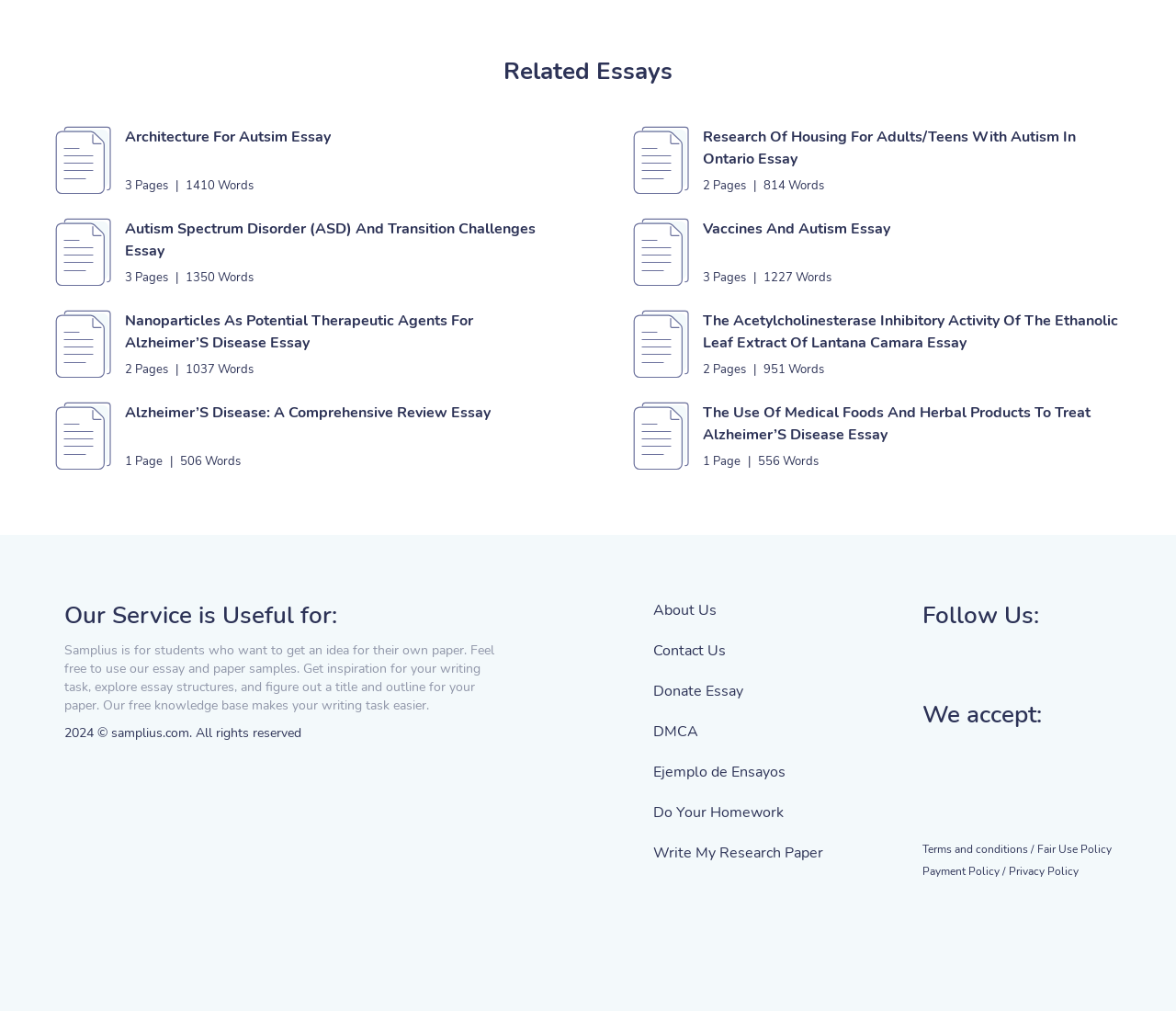Calculate the bounding box coordinates of the UI element given the description: "DMCA".

[0.555, 0.713, 0.594, 0.733]